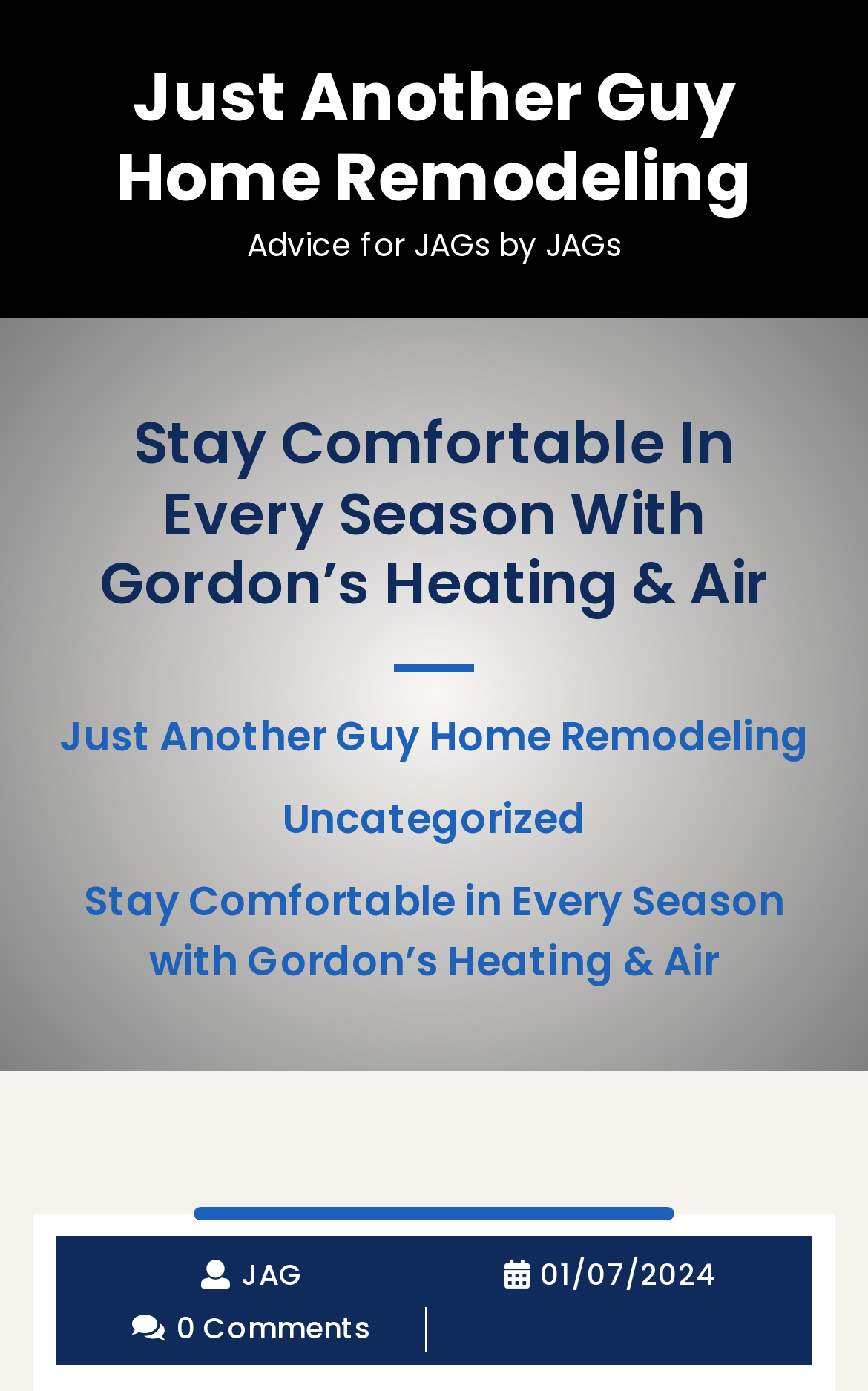Examine the screenshot and answer the question in as much detail as possible: What is the name of the company?

I inferred this answer by looking at the heading 'Stay Comfortable In Every Season With Gordon’s Heating & Air' which suggests that Gordon’s Heating & Air is the company being referred to.